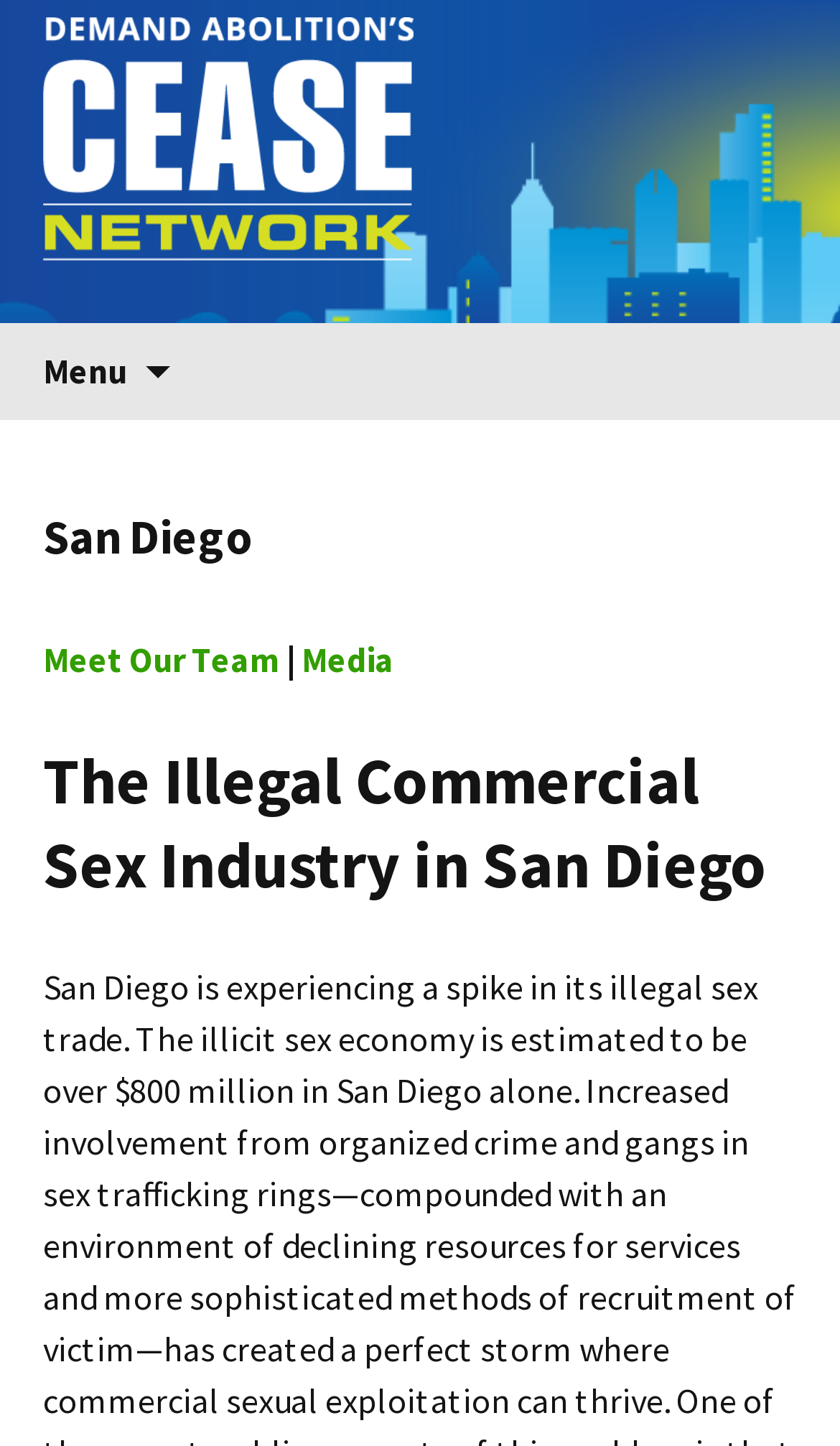What is the topic of the webpage?
Refer to the image and give a detailed answer to the query.

I inferred the topic by reading the heading element with the text 'The Illegal Commercial Sex Industry in San Diego' which is a child of the HeaderAsNonLandmark element.